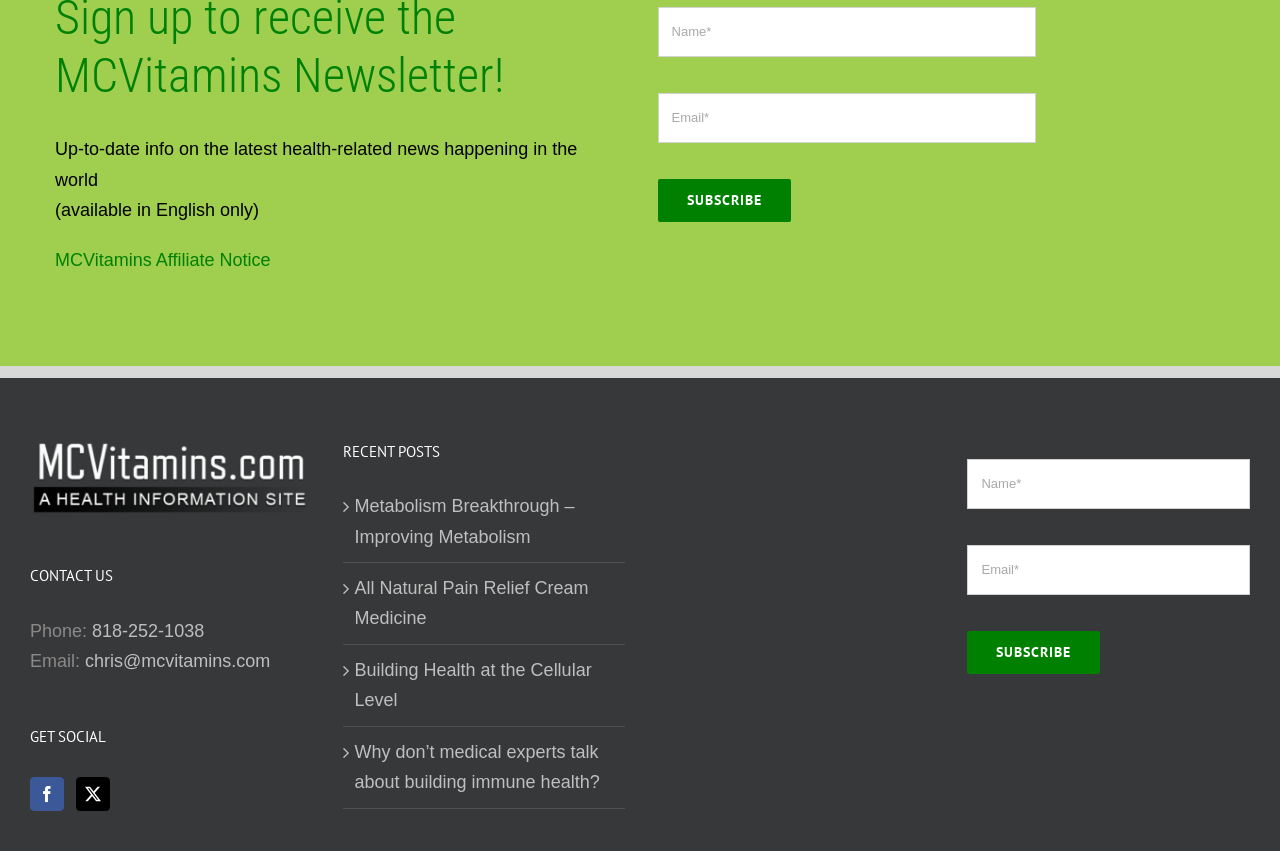Please provide a detailed answer to the question below by examining the image:
How many subscription buttons are there?

There are two 'SUBSCRIBE' buttons on the webpage, one located near the top and another near the bottom, both of which are likely used to subscribe to a newsletter or other health-related updates.